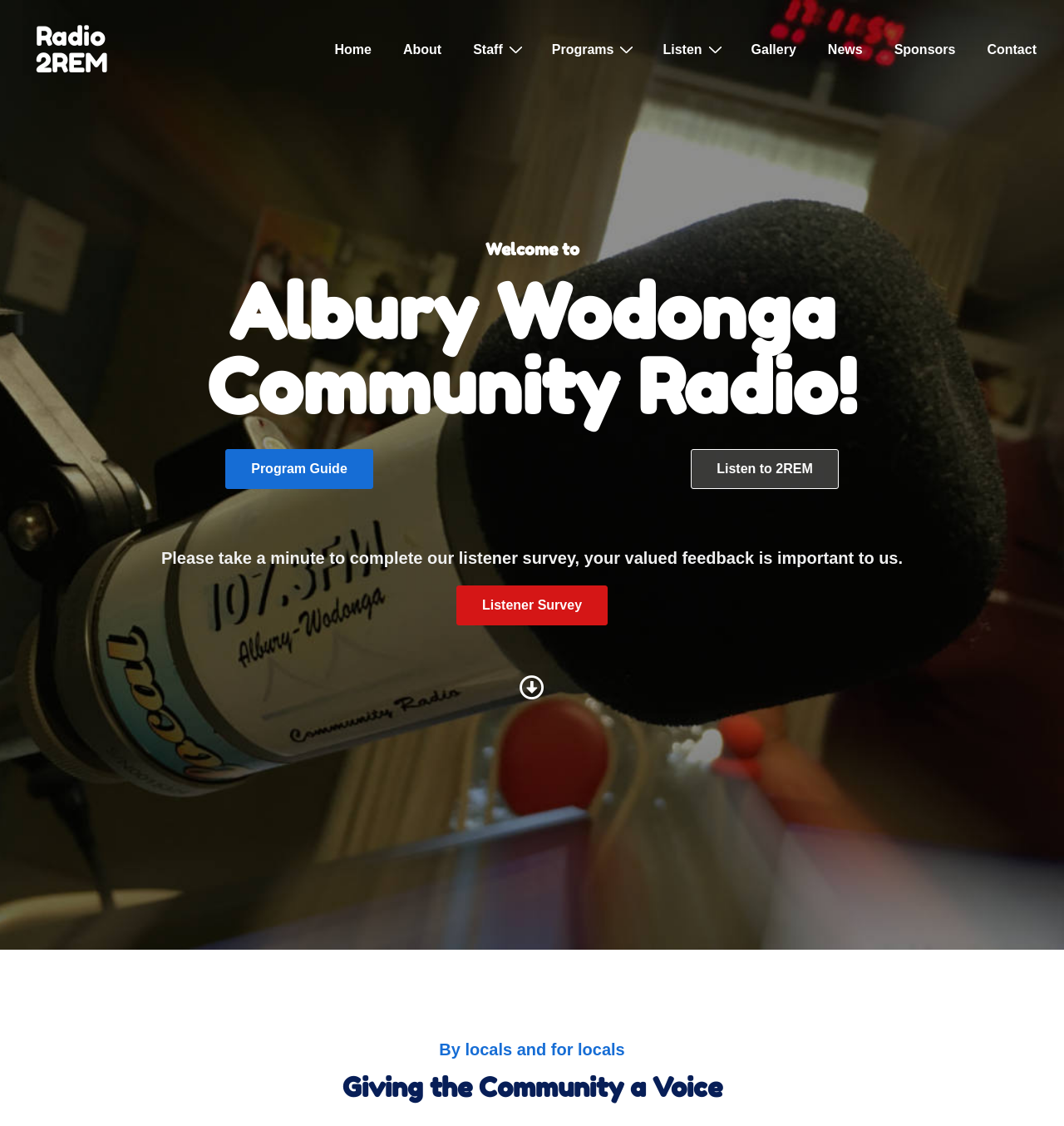Please provide the bounding box coordinates for the element that needs to be clicked to perform the following instruction: "Open the Programs menu". The coordinates should be given as four float numbers between 0 and 1, i.e., [left, top, right, bottom].

[0.504, 0.027, 0.607, 0.062]